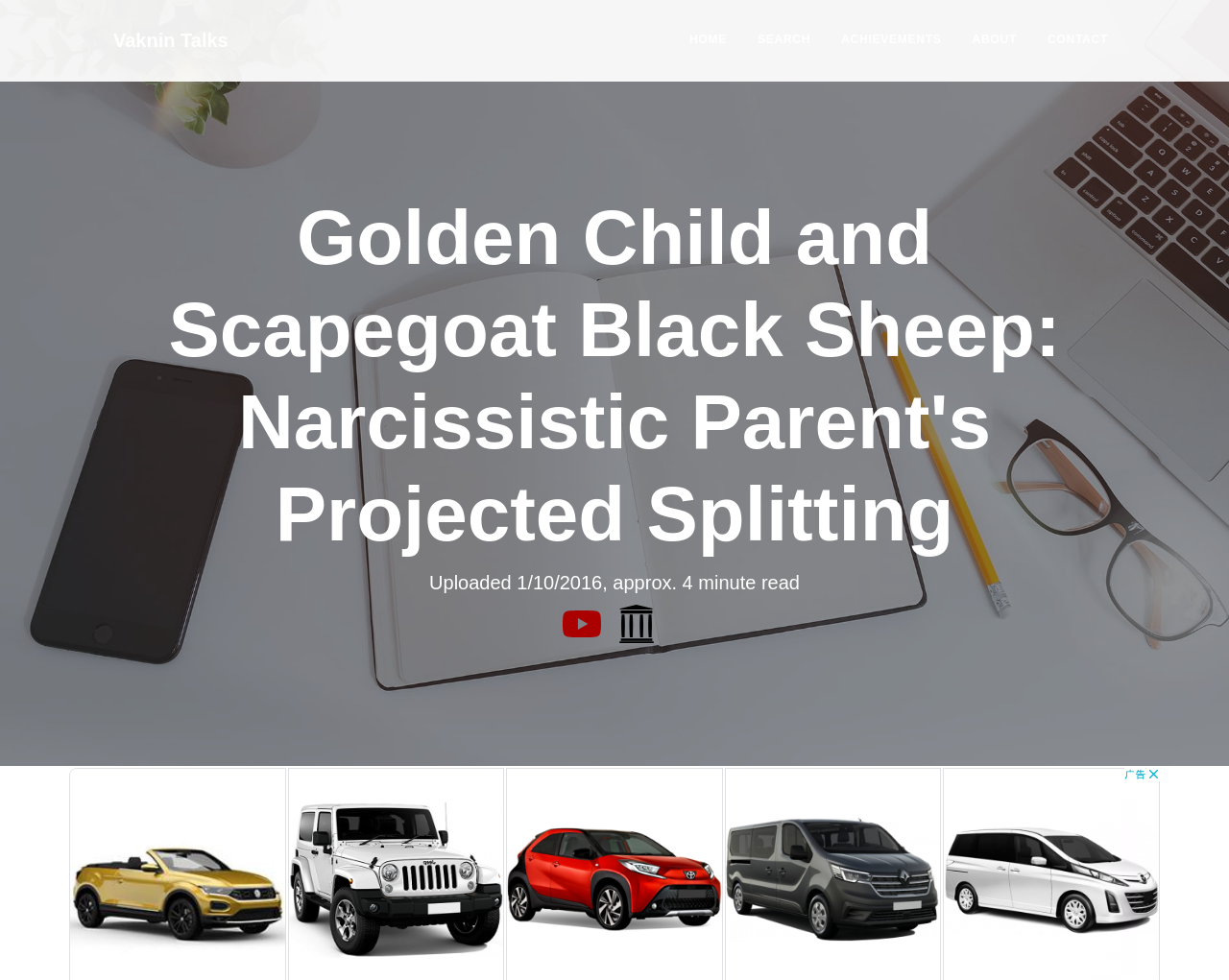Please determine the bounding box coordinates of the element to click in order to execute the following instruction: "visit about page". The coordinates should be four float numbers between 0 and 1, specified as [left, top, right, bottom].

[0.785, 0.008, 0.834, 0.074]